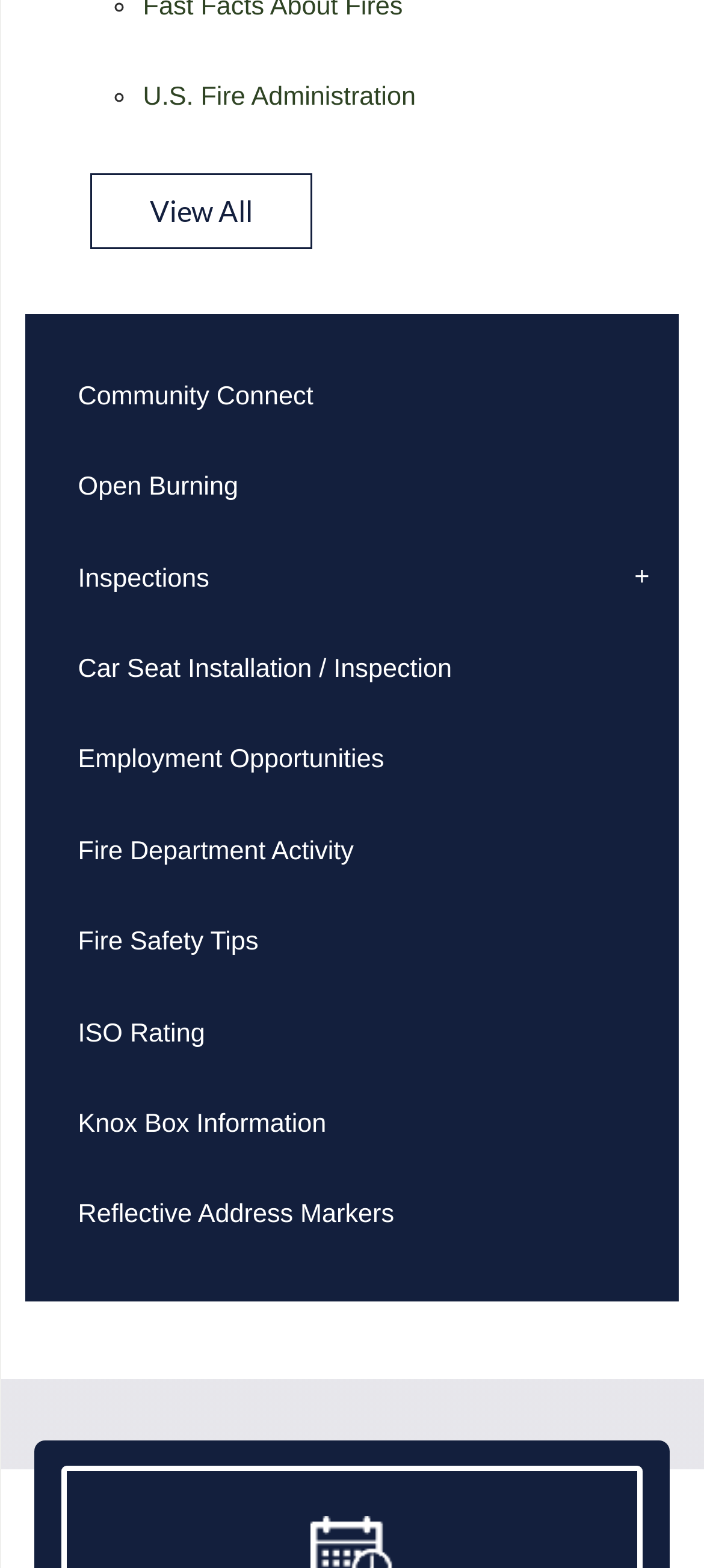Please determine the bounding box coordinates of the element to click on in order to accomplish the following task: "Click the 'Öppna meny' button". Ensure the coordinates are four float numbers ranging from 0 to 1, i.e., [left, top, right, bottom].

None